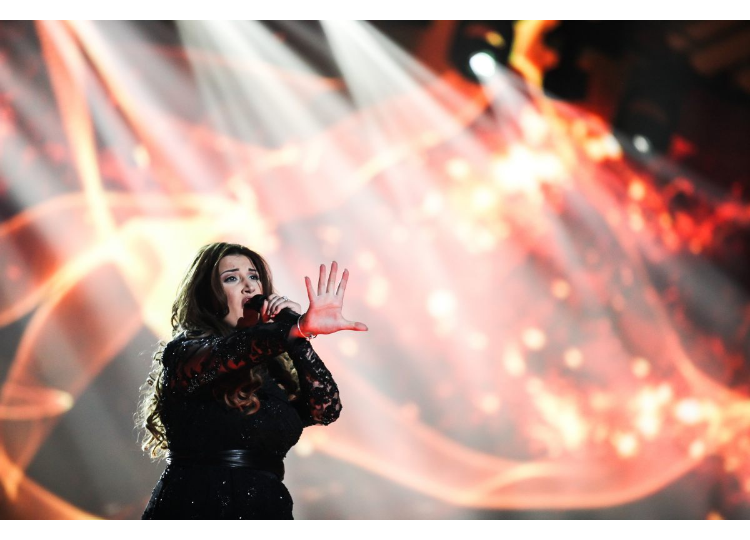Please provide a comprehensive answer to the question based on the screenshot: How many people are on stage?

The image captures a stunning moment of a Maltese warrior on stage, showcasing her powerful performance during the final rehearsal, and she stands alone, indicating that there is only one person on stage.